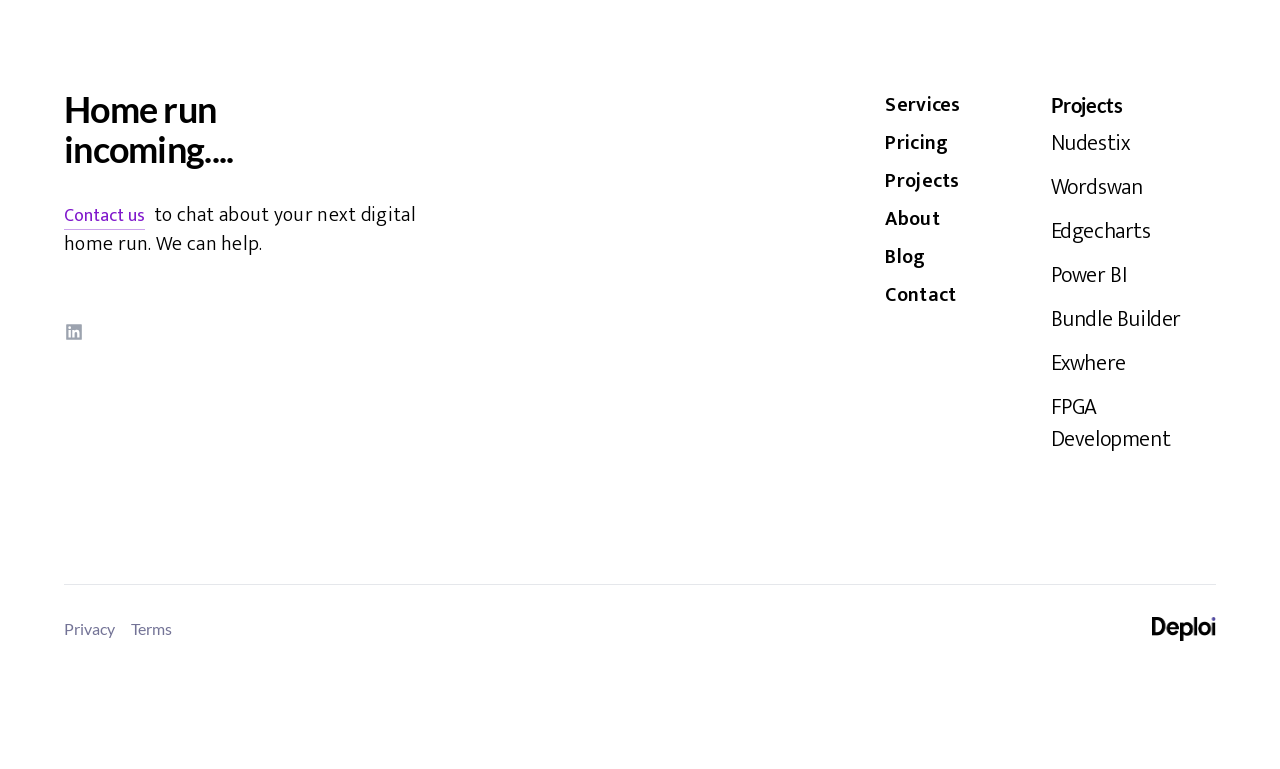How many images are there in the footer section?
Your answer should be a single word or phrase derived from the screenshot.

2